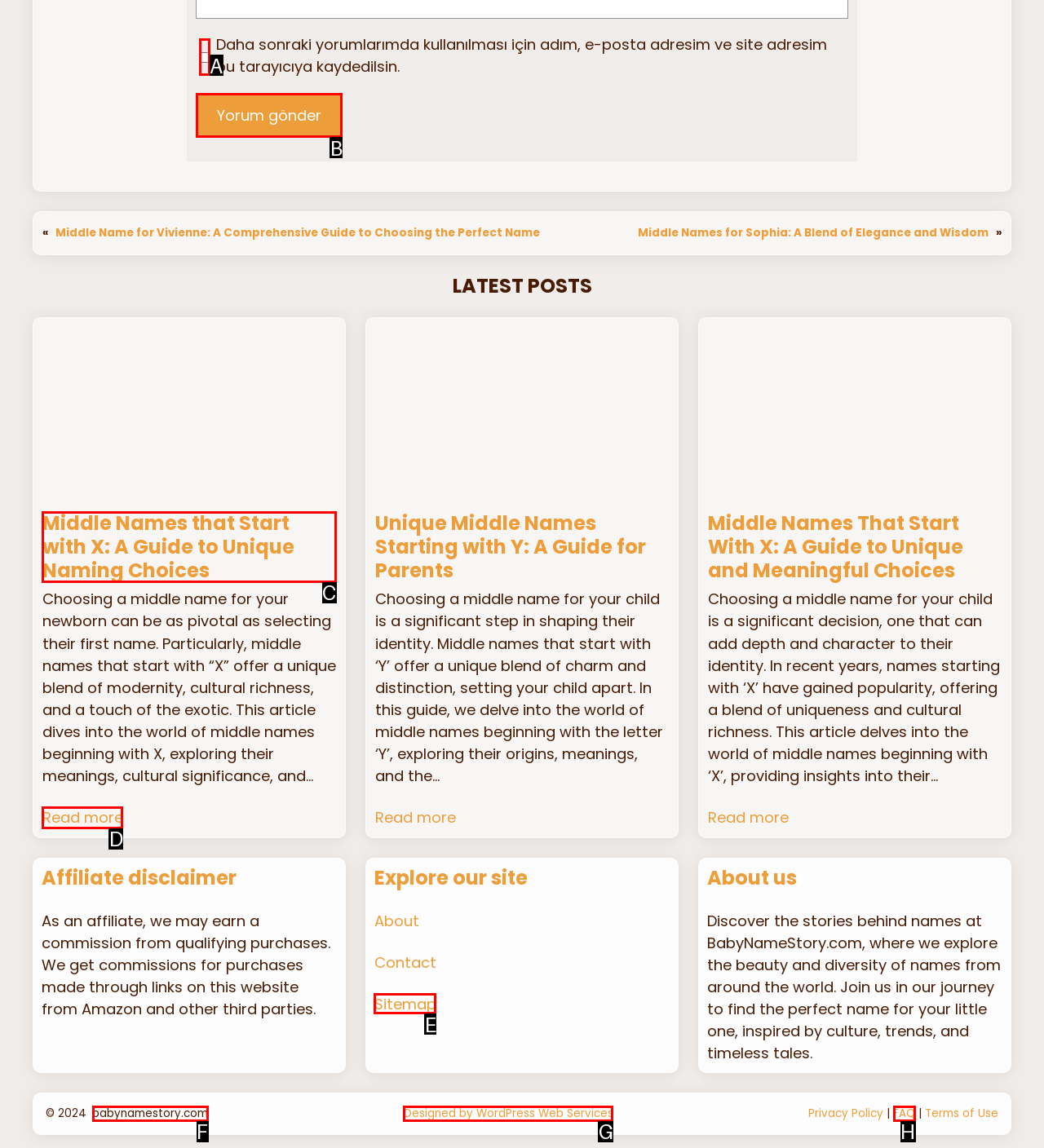Tell me which letter corresponds to the UI element that will allow you to Visit the 'Restaurants in Williamsburg You Need to Try Right Now' post. Answer with the letter directly.

None